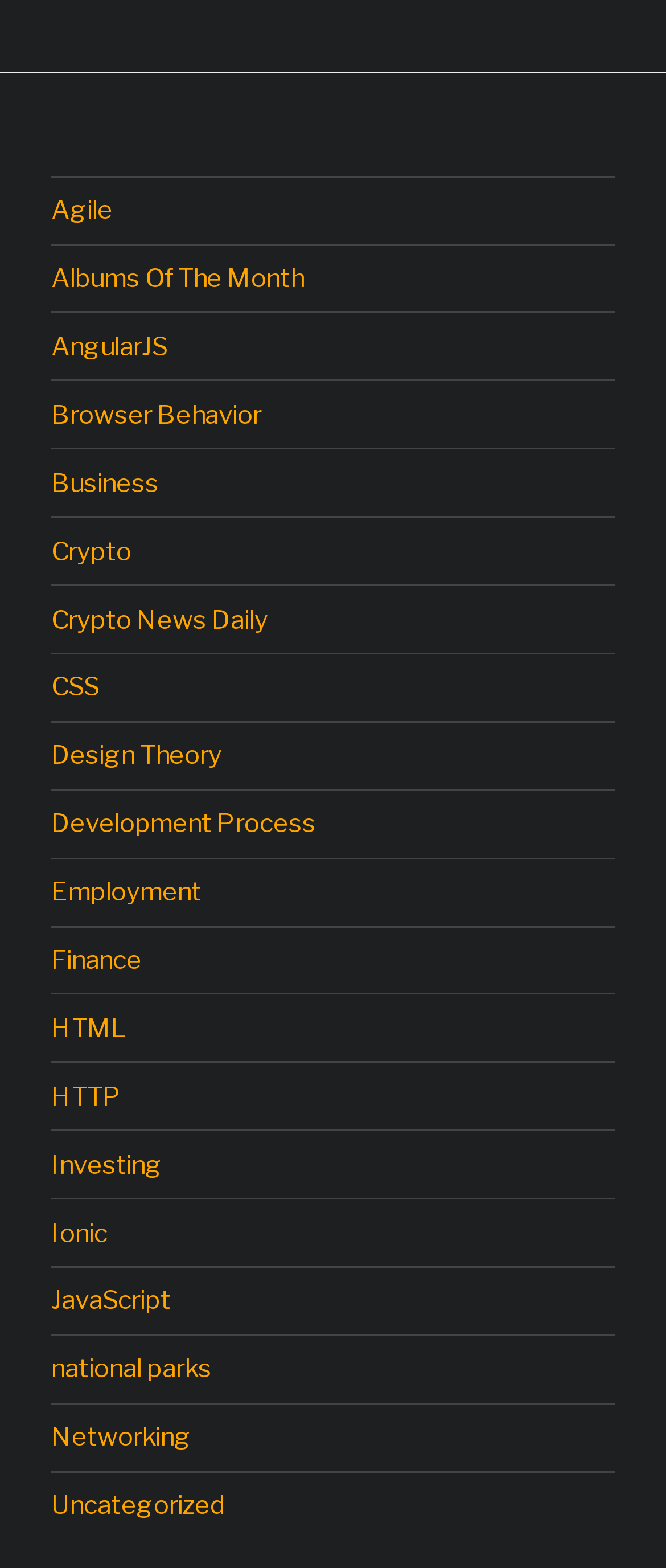Please find the bounding box for the UI component described as follows: "Albums Of The Month".

[0.077, 0.168, 0.456, 0.188]